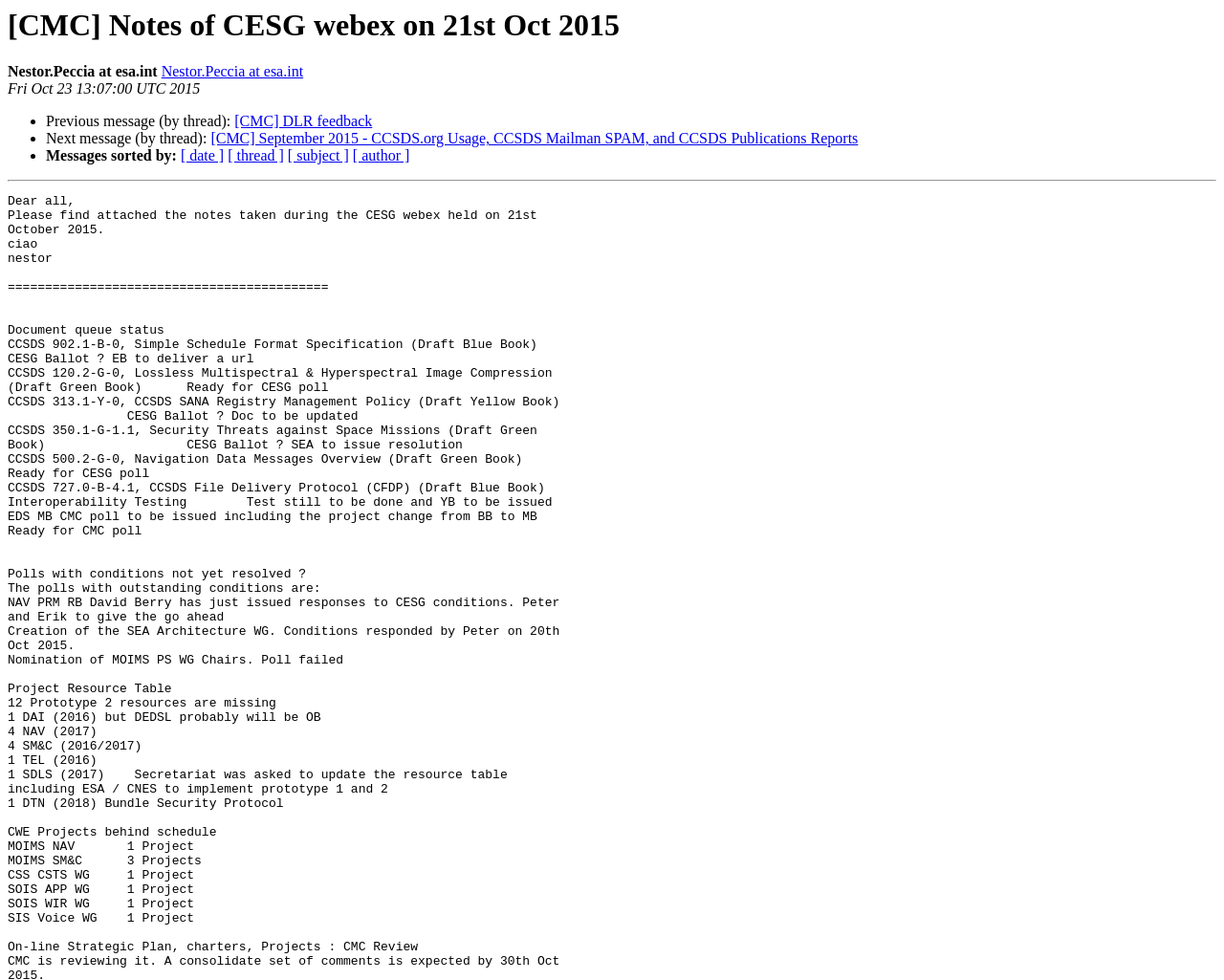Generate the text content of the main headline of the webpage.

[CMC] Notes of CESG webex on 21st Oct 2015